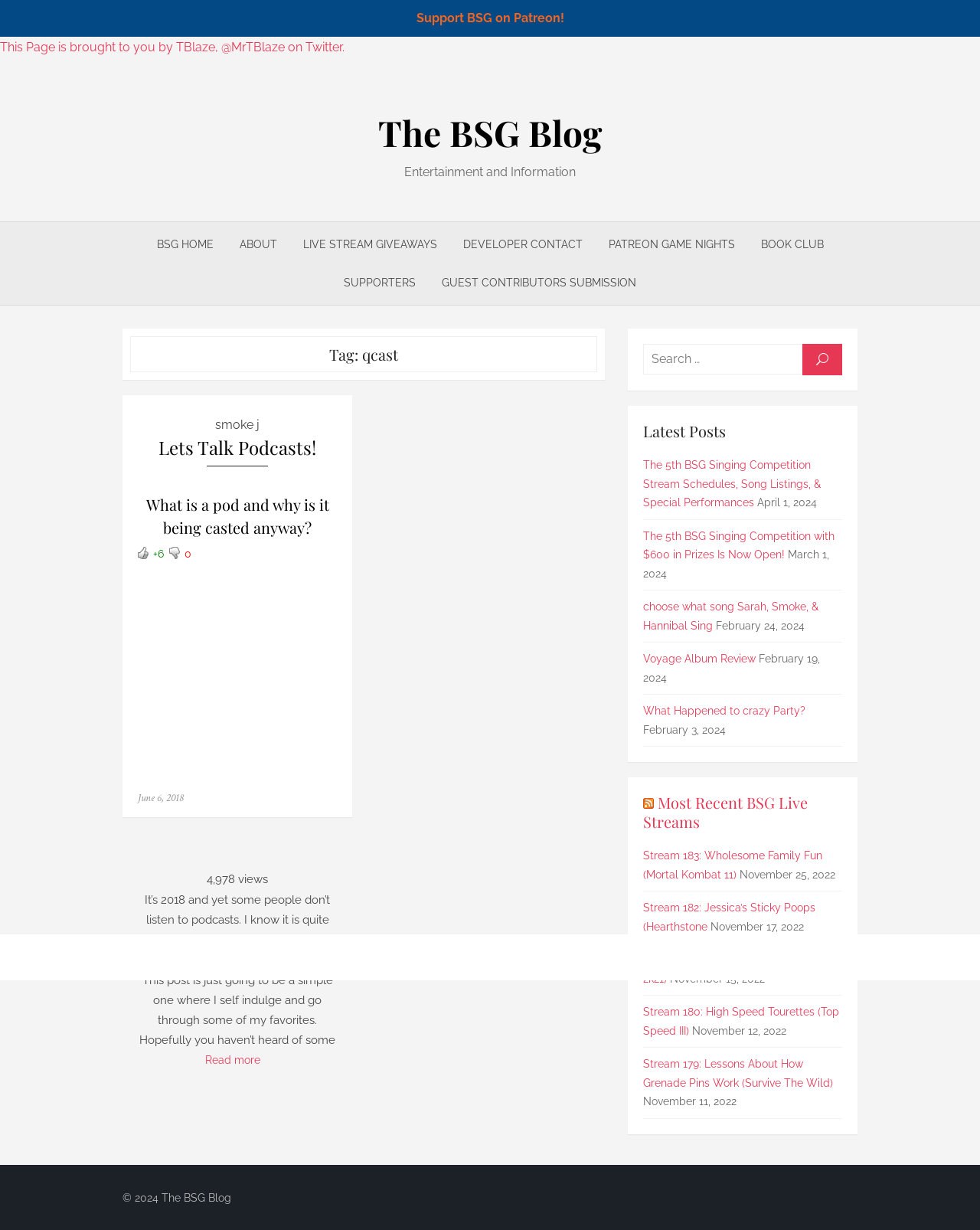What is the purpose of the search box?
Answer the question with as much detail as you can, using the image as a reference.

The search box is located in the sidebar and has a label 'Search for:', indicating that it is used to search the blog for specific content.